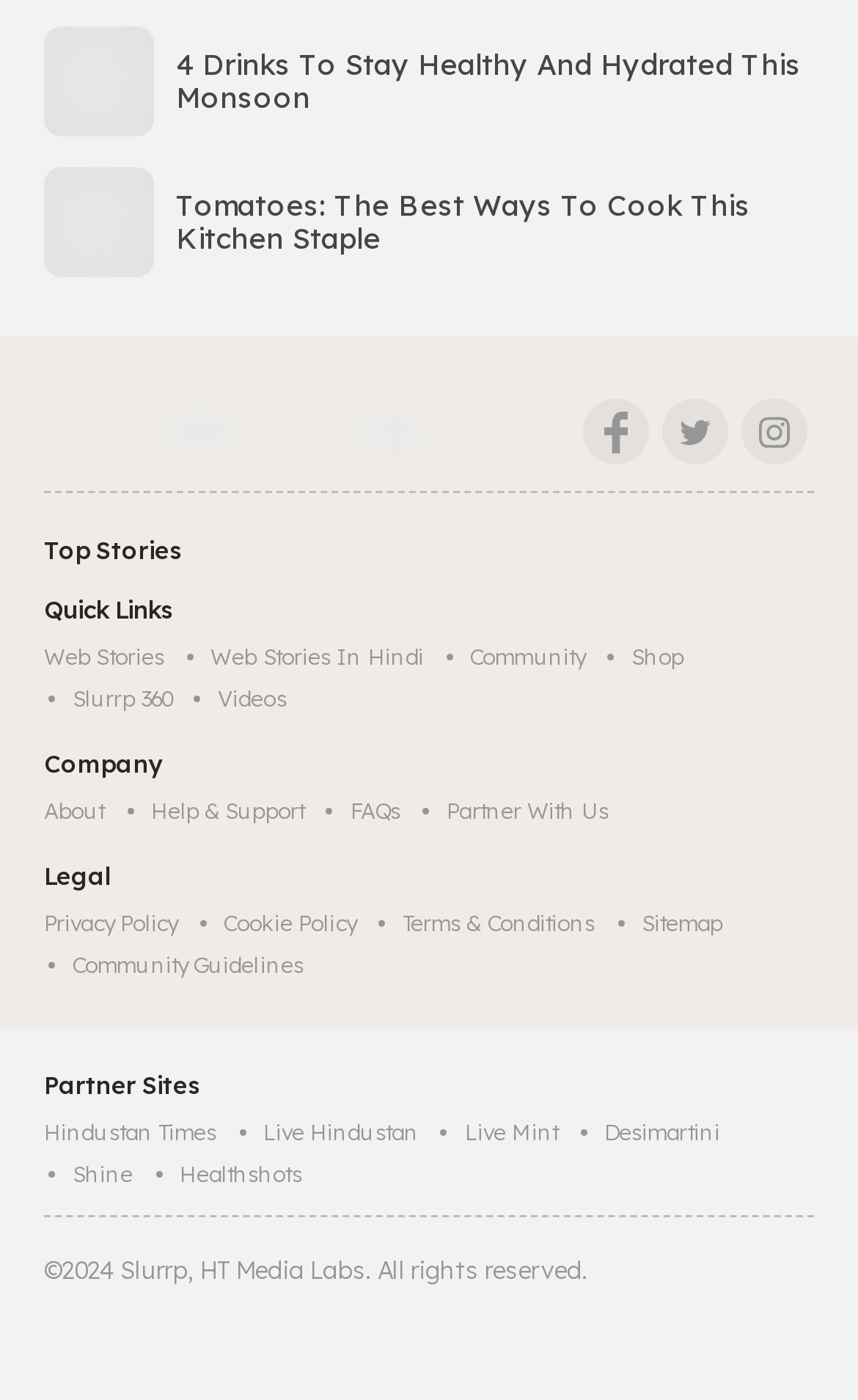Identify the bounding box coordinates of the element to click to follow this instruction: 'Explore the 'Top Stories' section'. Ensure the coordinates are four float values between 0 and 1, provided as [left, top, right, bottom].

[0.051, 0.383, 0.949, 0.402]